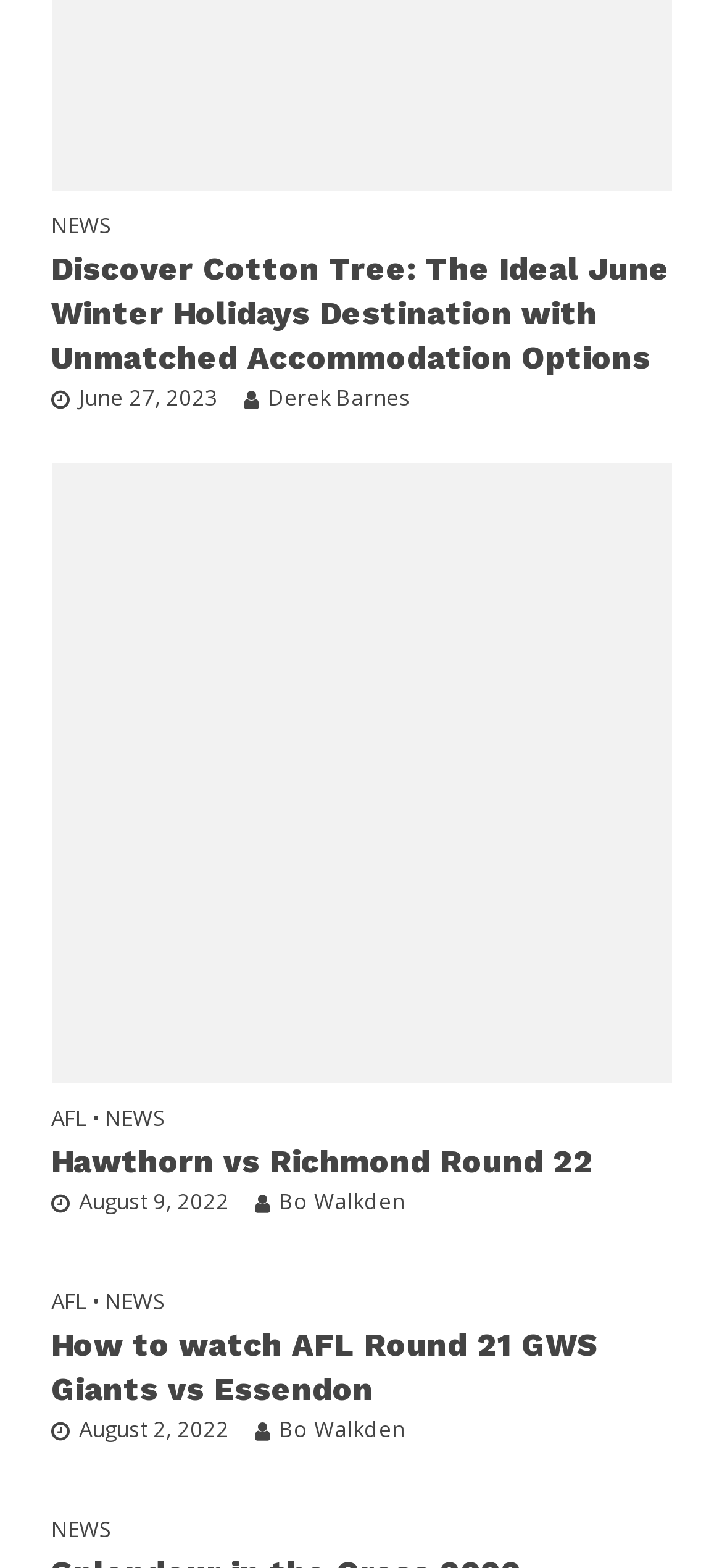Point out the bounding box coordinates of the section to click in order to follow this instruction: "View article about How to watch AFL Round 21 GWS Giants vs Essendon".

[0.071, 0.822, 0.929, 0.9]